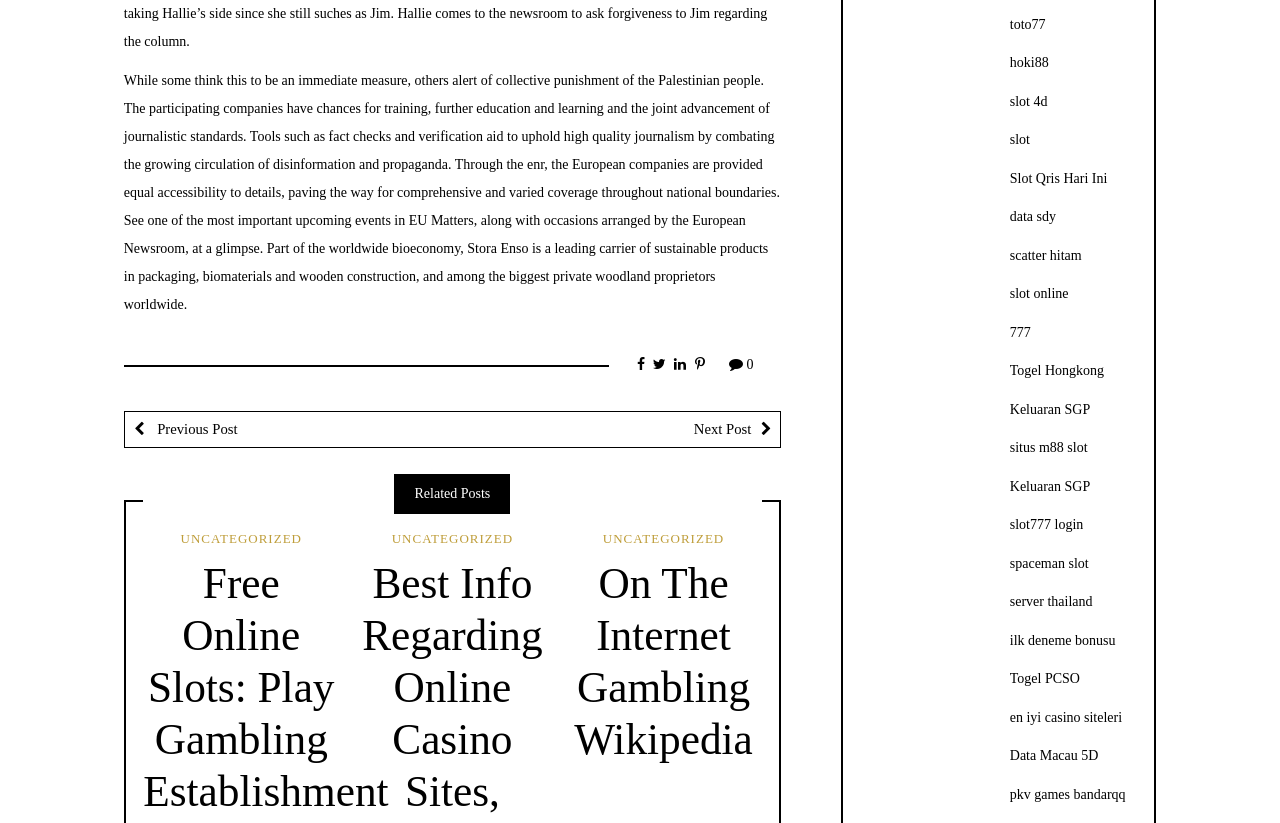What type of products does Stora Enso provide?
Provide an in-depth answer to the question, covering all aspects.

The type of products provided by Stora Enso can be determined by looking at the text 'Part of the worldwide bioeconomy, Stora Enso is a leading carrier of sustainable products in packaging, biomaterials and wooden construction...' which is a part of the StaticText element with ID 406.